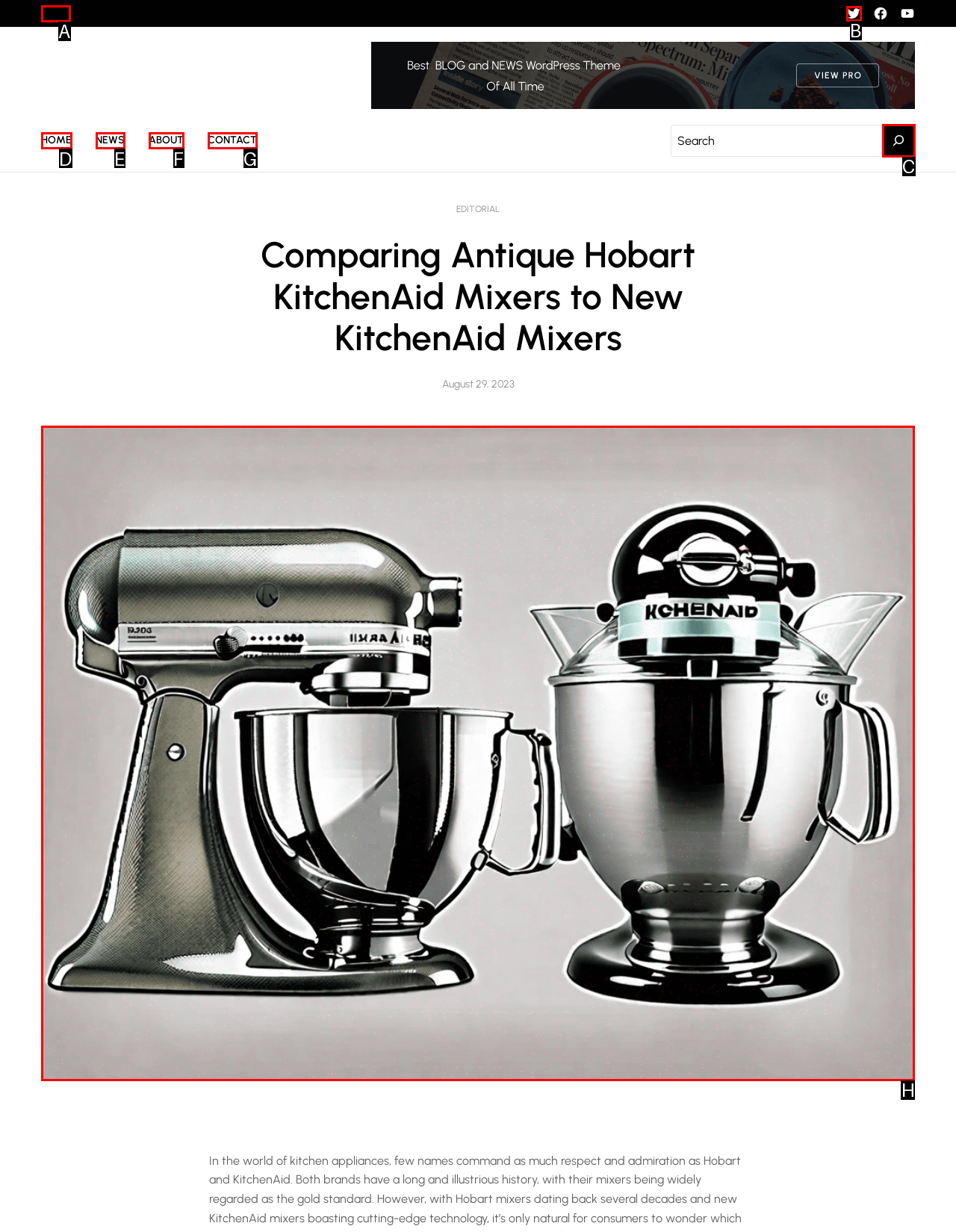Determine the letter of the UI element I should click on to complete the task: View the antique mixer image from the provided choices in the screenshot.

H